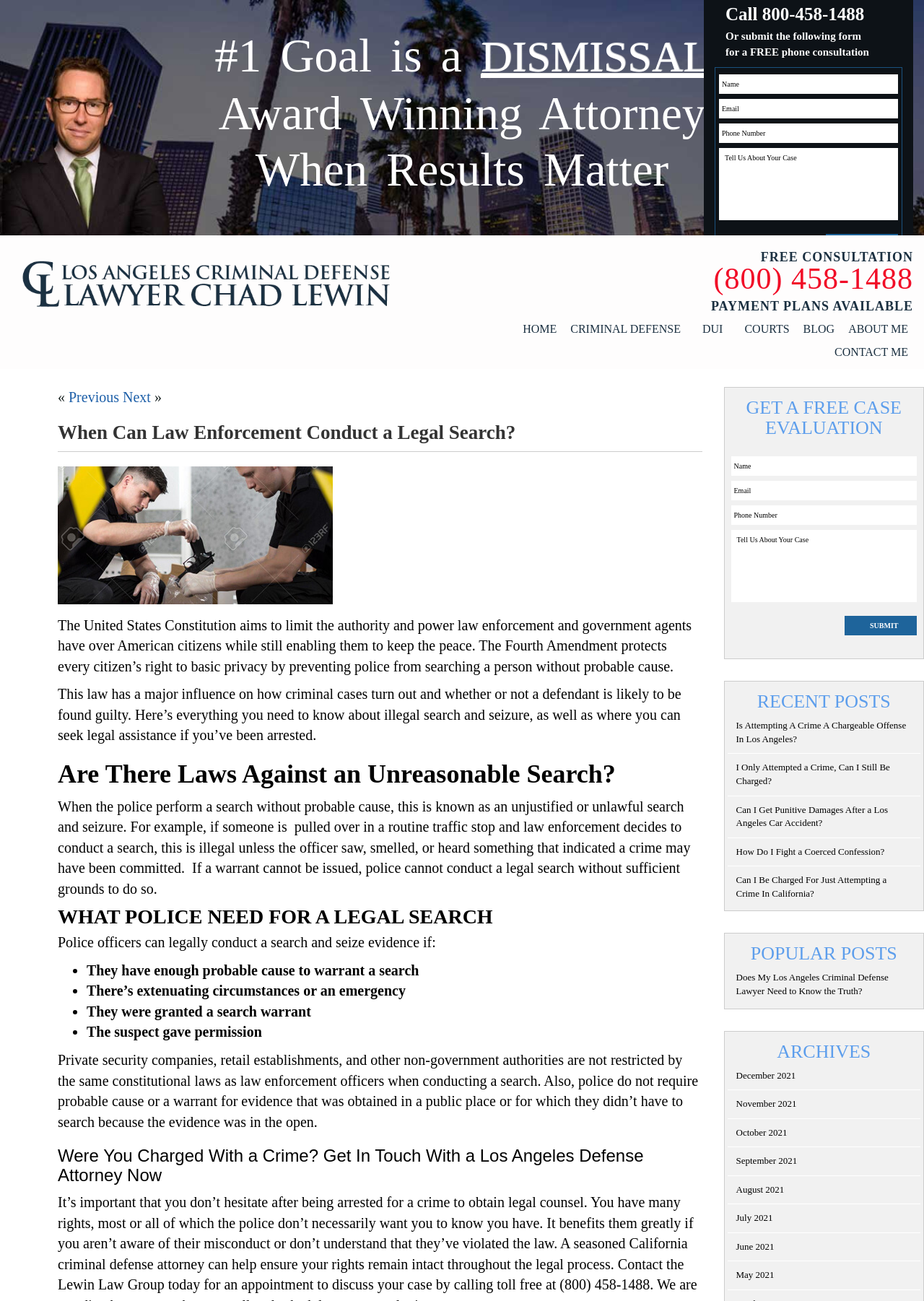Refer to the element description name="input_3" placeholder="Phone Number" and identify the corresponding bounding box in the screenshot. Format the coordinates as (top-left x, top-left y, bottom-right x, bottom-right y) with values in the range of 0 to 1.

[0.791, 0.208, 0.992, 0.223]